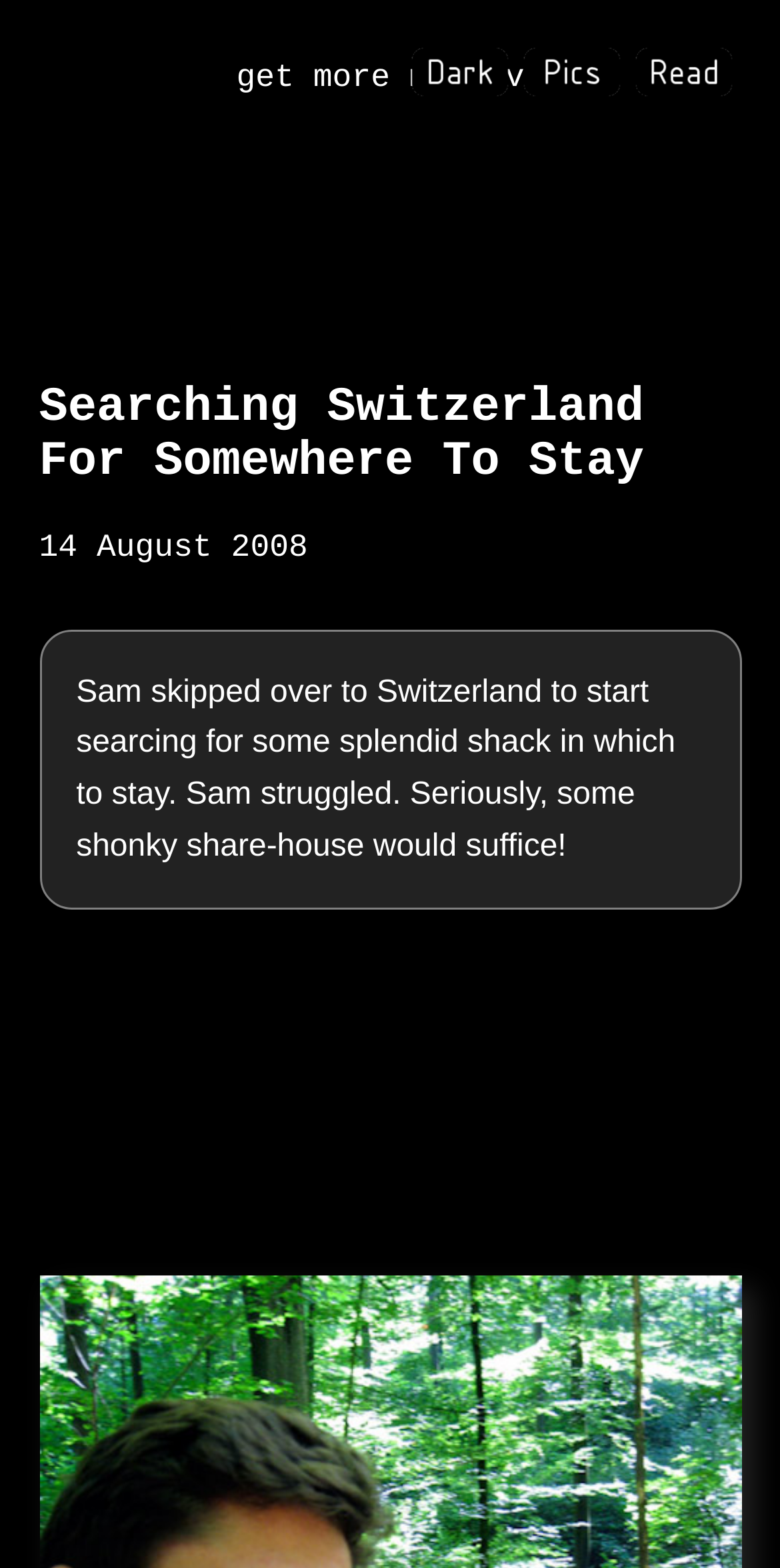Give a short answer using one word or phrase for the question:
What is the date mentioned in the webpage?

14 August 2008